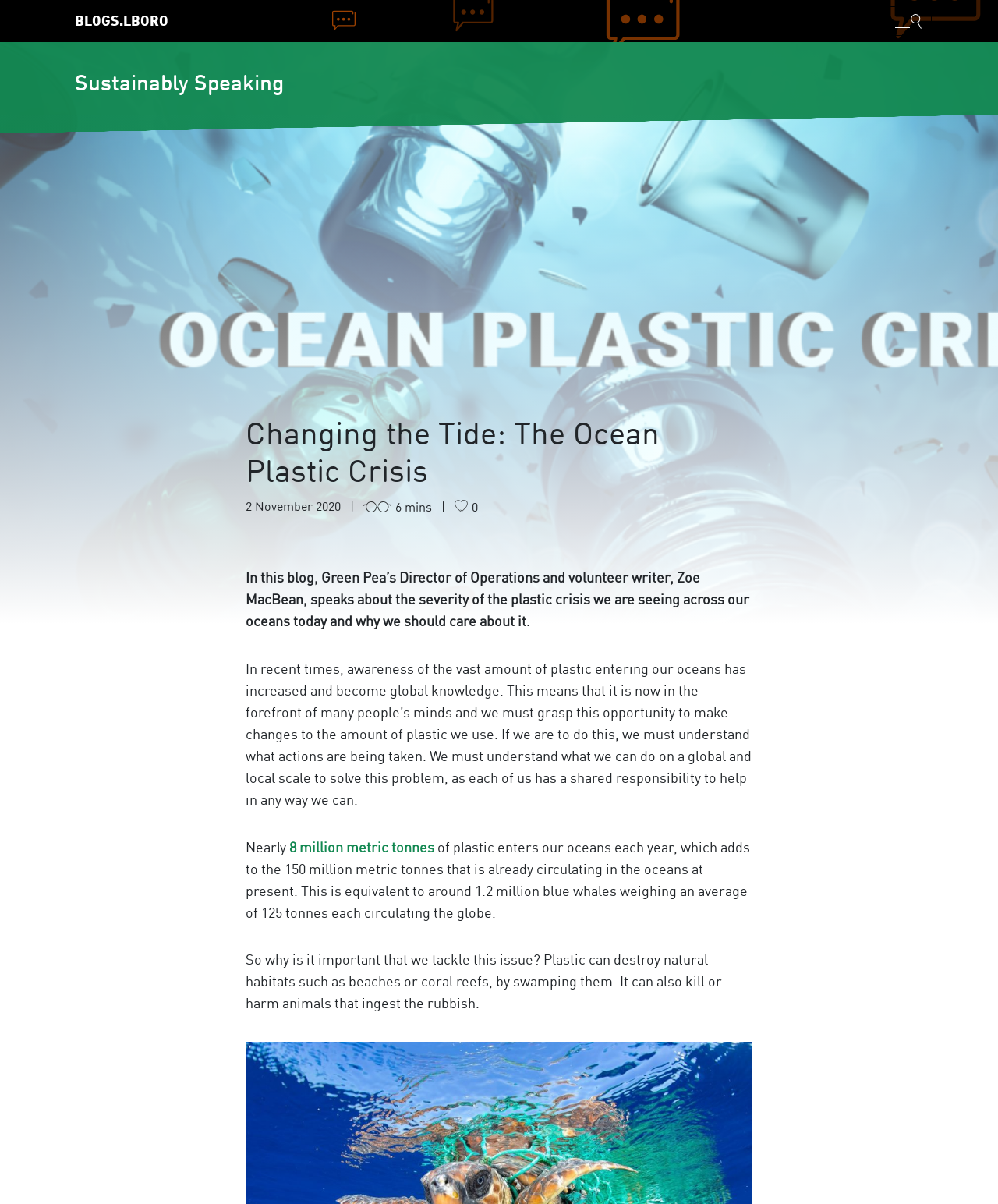Please determine the bounding box coordinates of the element to click on in order to accomplish the following task: "Search in the blog". Ensure the coordinates are four float numbers ranging from 0 to 1, i.e., [left, top, right, bottom].

[0.887, 0.005, 0.934, 0.03]